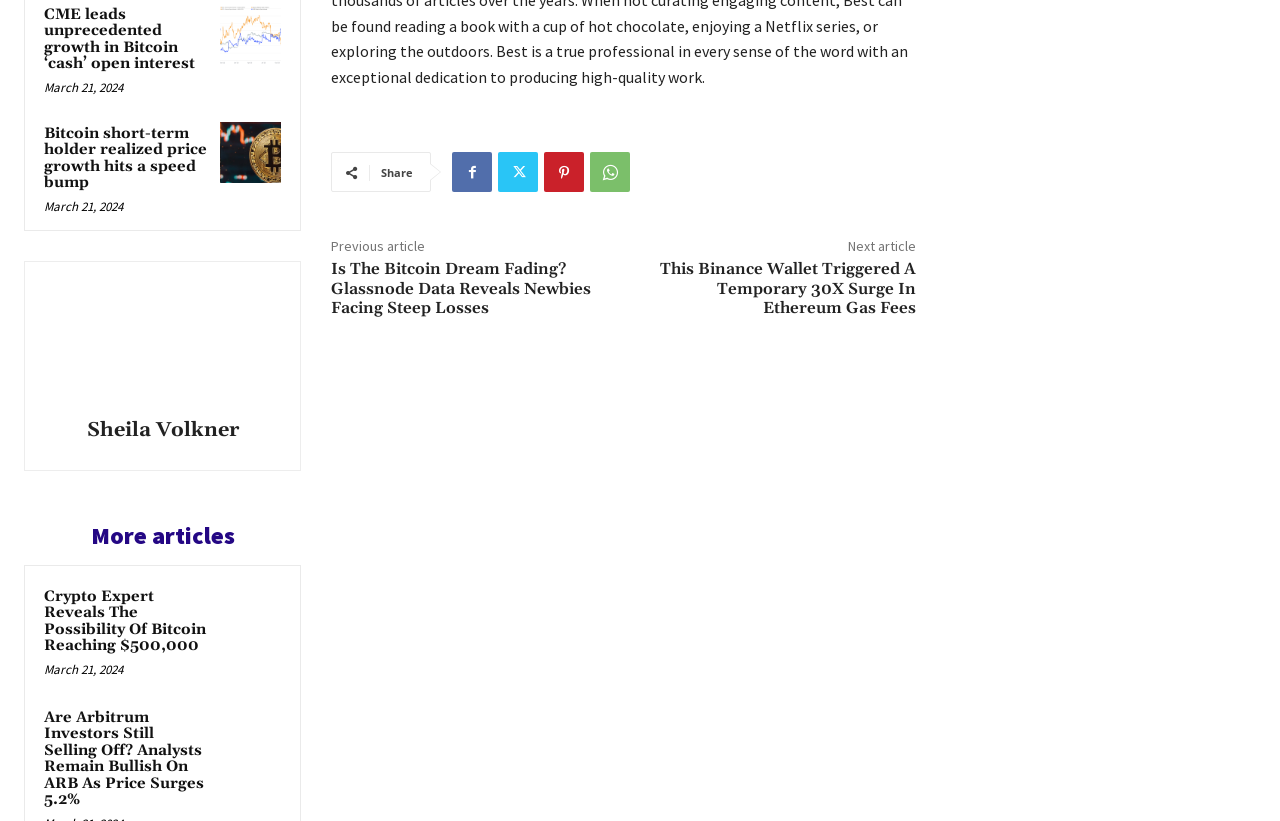Can you look at the image and give a comprehensive answer to the question:
What is the category of the articles?

I found the category by looking at the headings and links with texts related to Bitcoin, cryptocurrency, and blockchain. The articles seem to be about cryptocurrency news and analysis, so I inferred that the category is 'Crypto'.